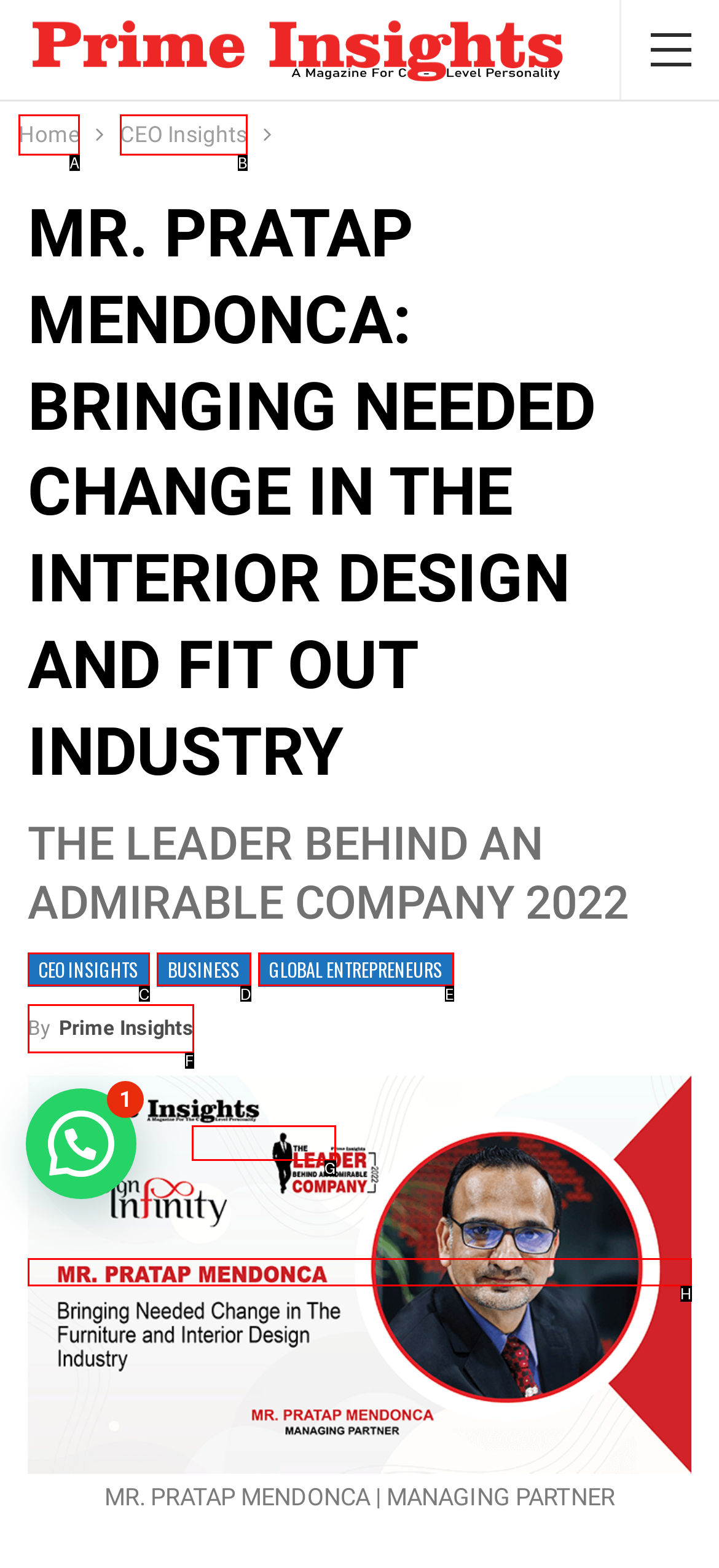Identify the appropriate choice to fulfill this task: View About Us page
Respond with the letter corresponding to the correct option.

None